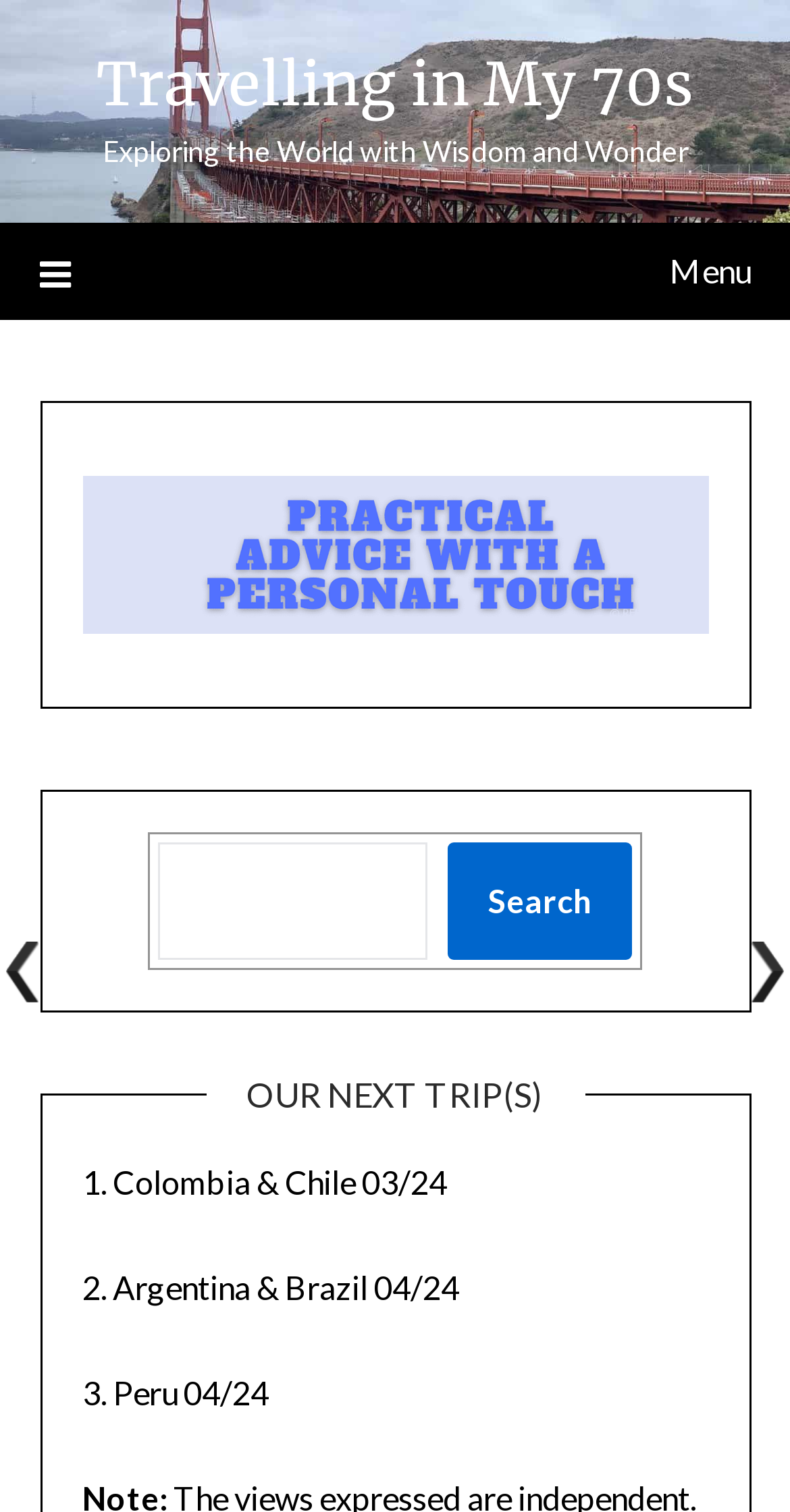Please identify the primary heading of the webpage and give its text content.

The Amazing Augmented Notre-Dame Exhibition